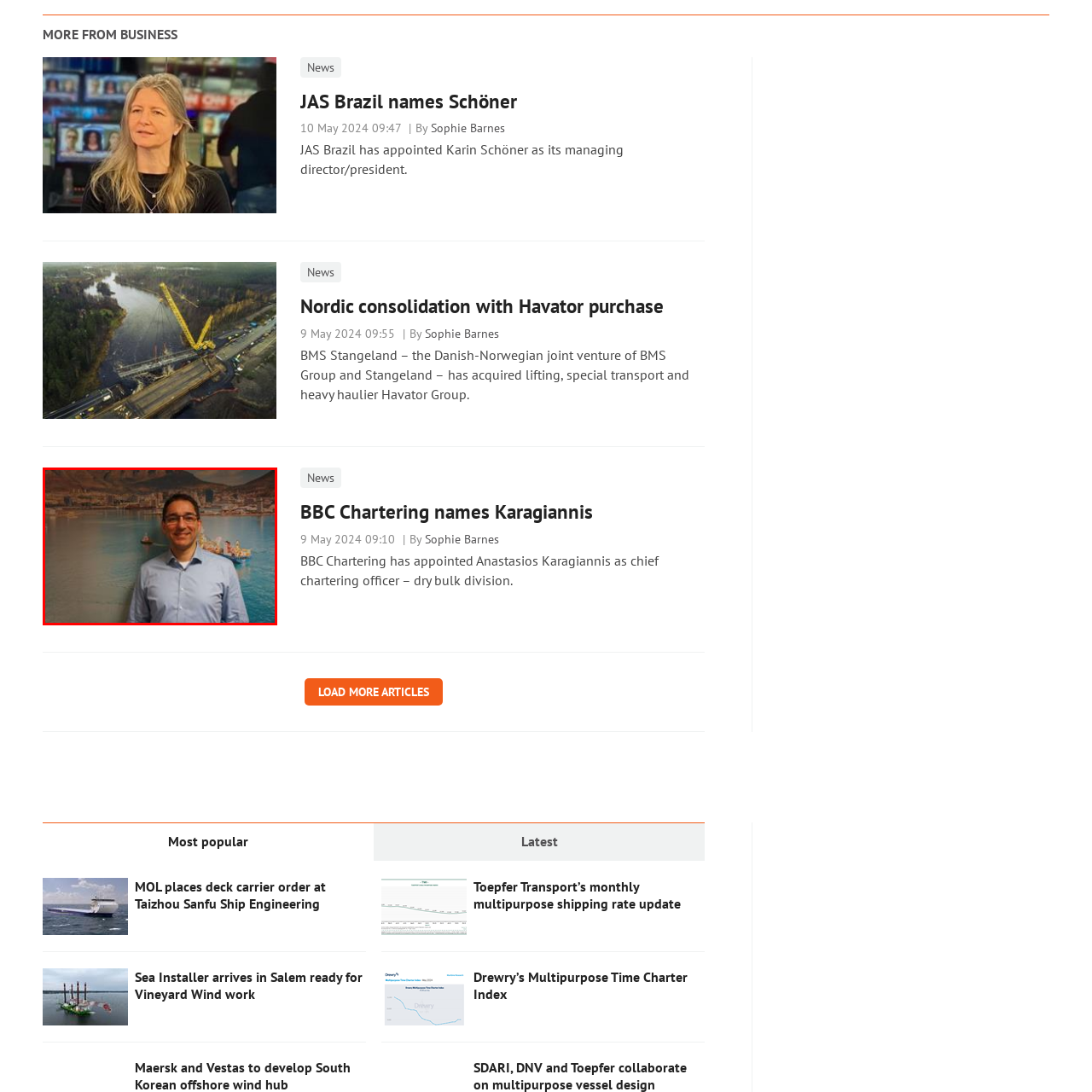What industry is Anastasios Karagiannis associated with?
Inspect the image area outlined by the red bounding box and deliver a detailed response to the question, based on the elements you observe.

The image caption mentions Anastasios Karagiannis' role in BBC Chartering's dry bulk division, and the background of the image features a waterfront scene, indicating his association with the maritime industry.